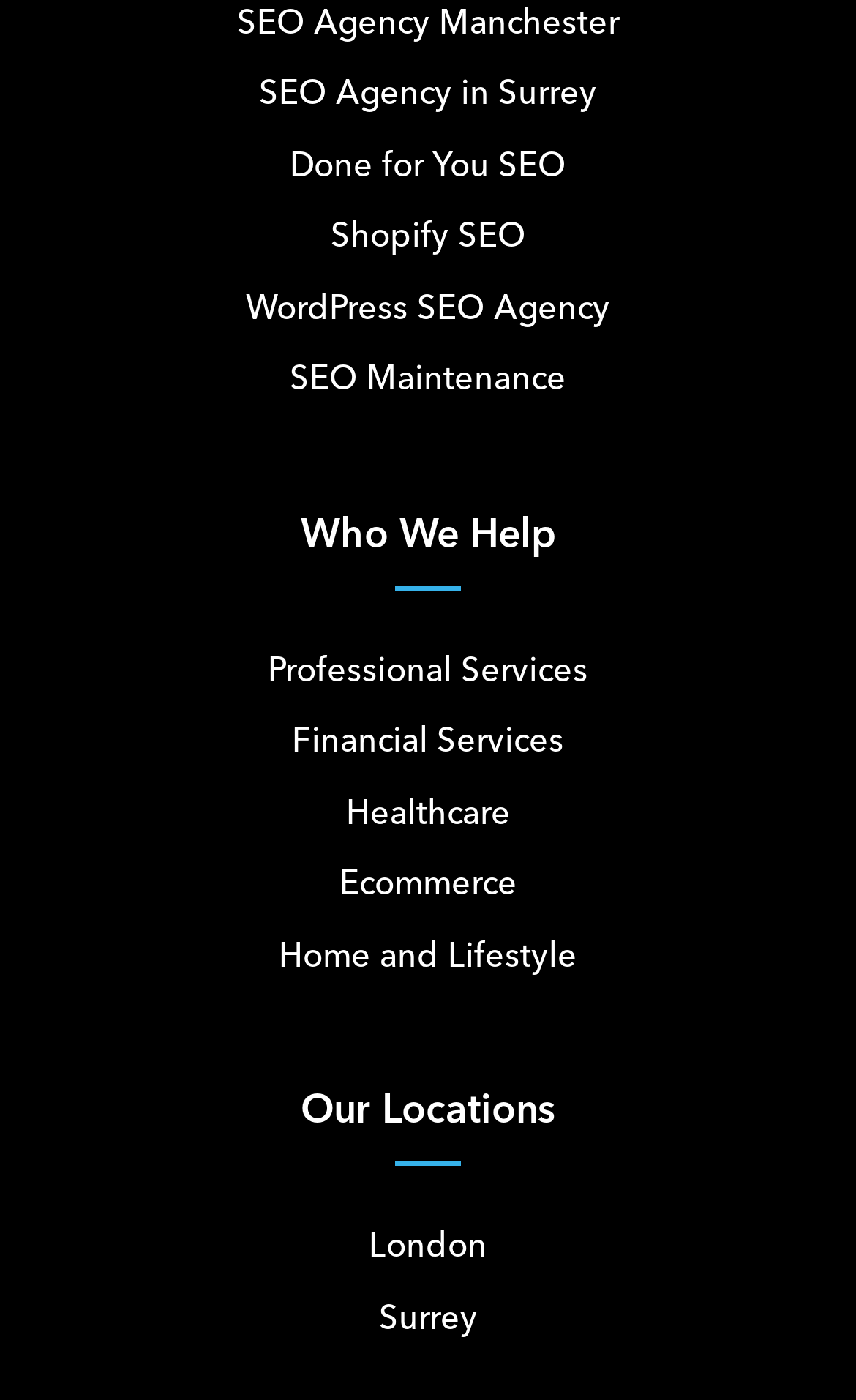What is the last location listed?
Look at the image and answer the question using a single word or phrase.

Surrey